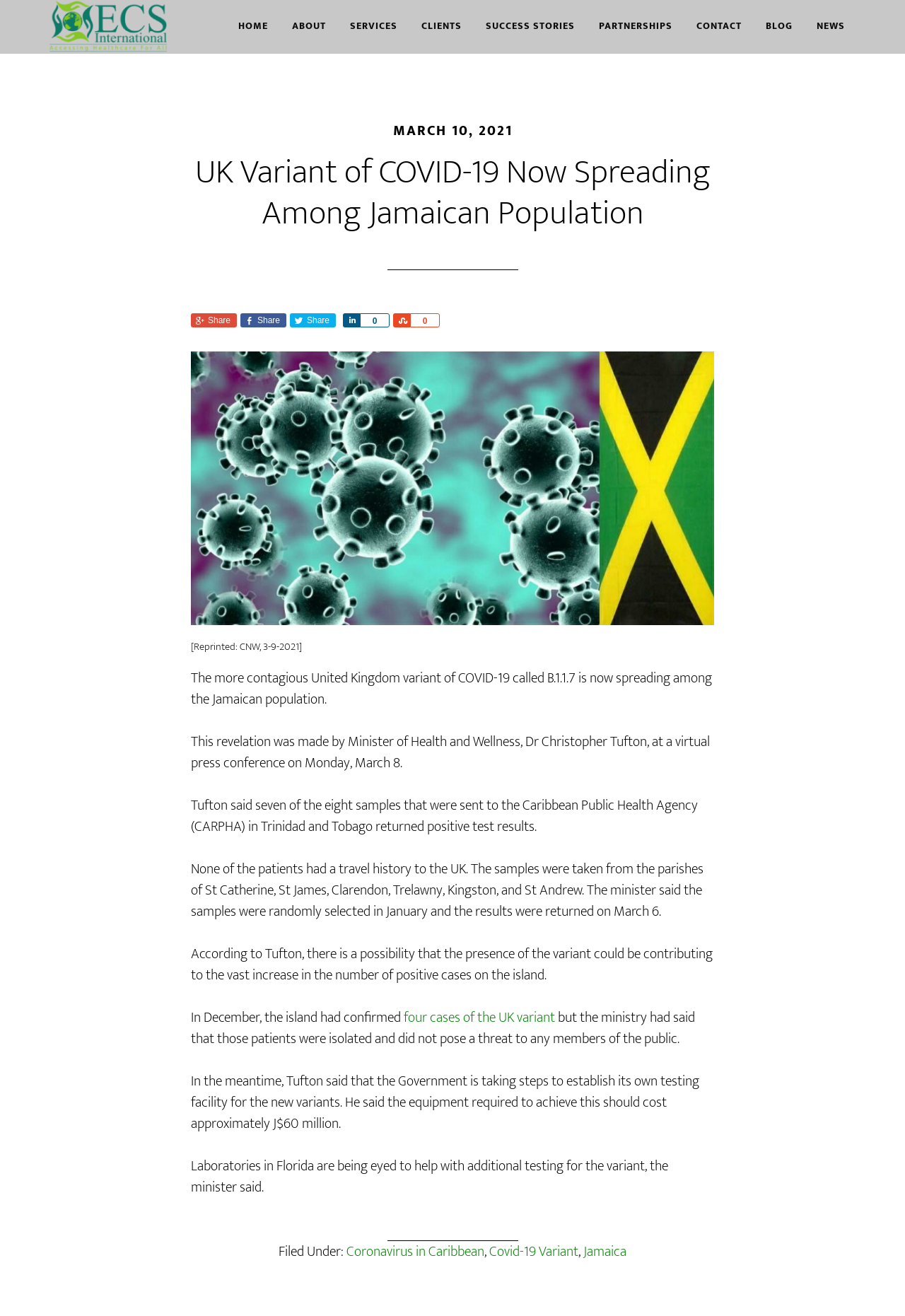Determine the webpage's heading and output its text content.

UK Variant of COVID-19 Now Spreading Among Jamaican Population